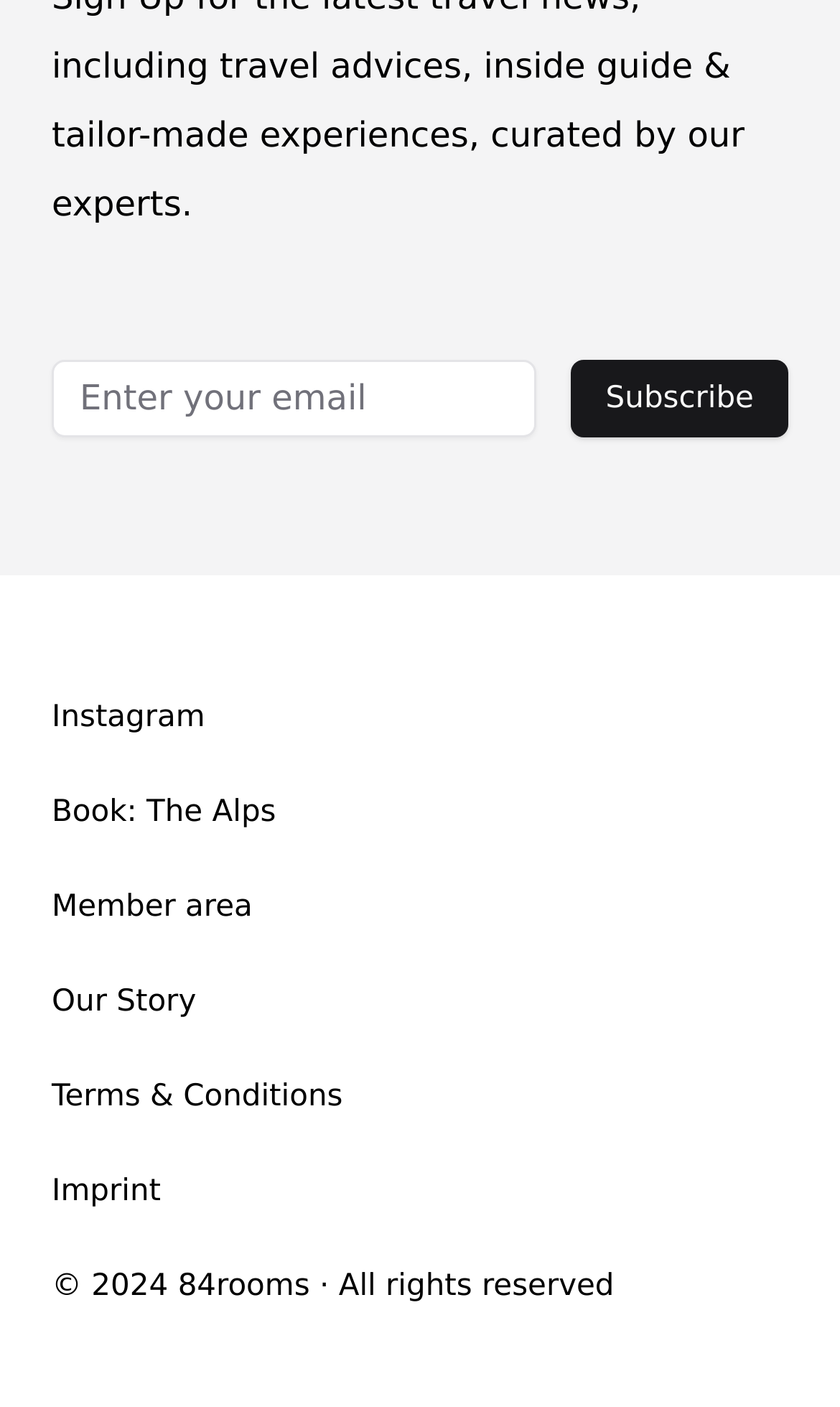Extract the bounding box coordinates for the described element: "Terms & Conditions". The coordinates should be represented as four float numbers between 0 and 1: [left, top, right, bottom].

[0.062, 0.797, 0.938, 0.828]